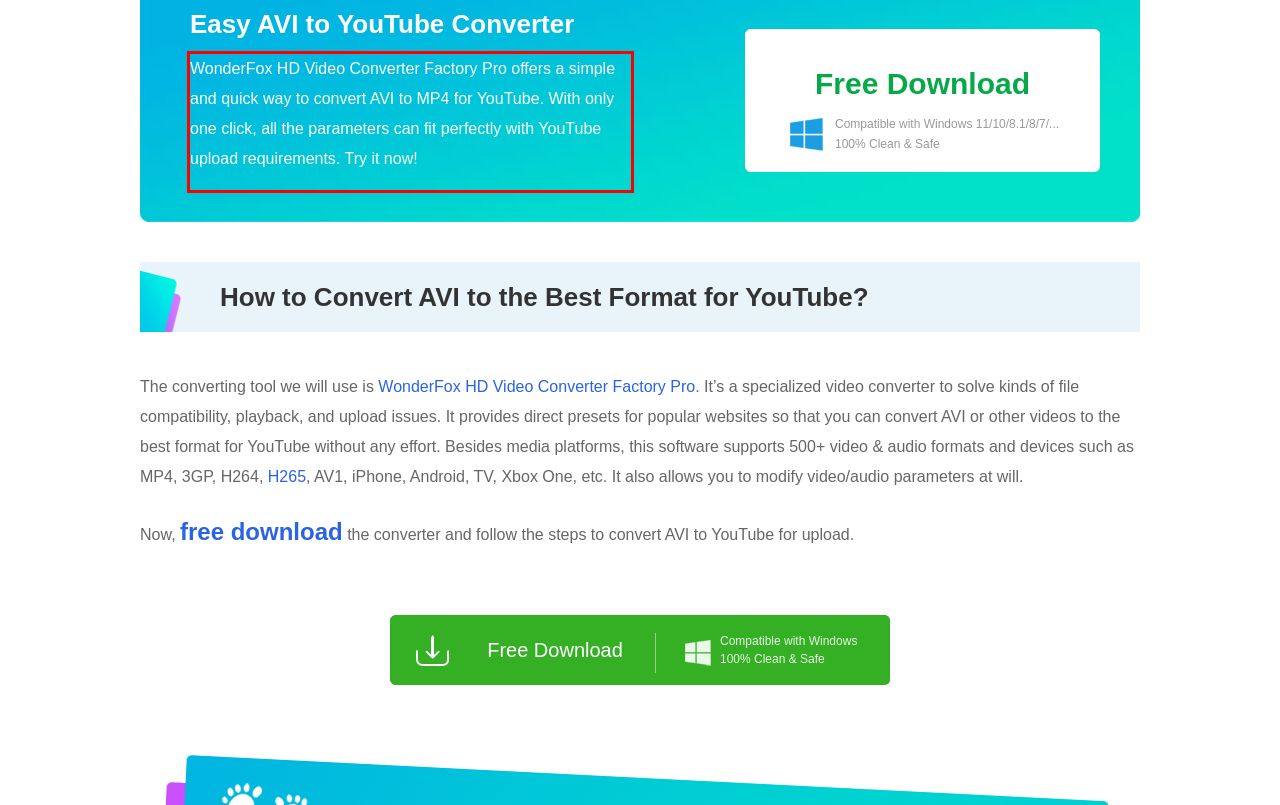Review the screenshot of the webpage and recognize the text inside the red rectangle bounding box. Provide the extracted text content.

WonderFox HD Video Converter Factory Pro offers a simple and quick way to convert AVI to MP4 for YouTube. With only one click, all the parameters can fit perfectly with YouTube upload requirements. Try it now!